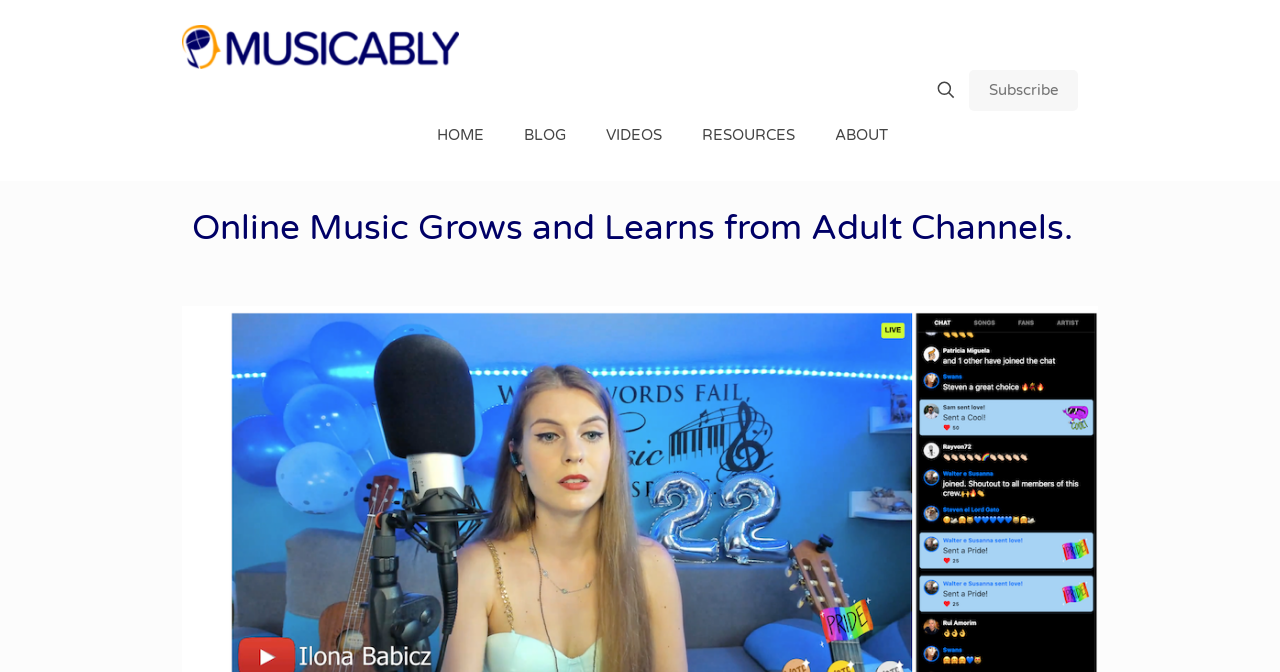Determine the heading of the webpage and extract its text content.

Online Music Grows and Learns from Adult Channels.